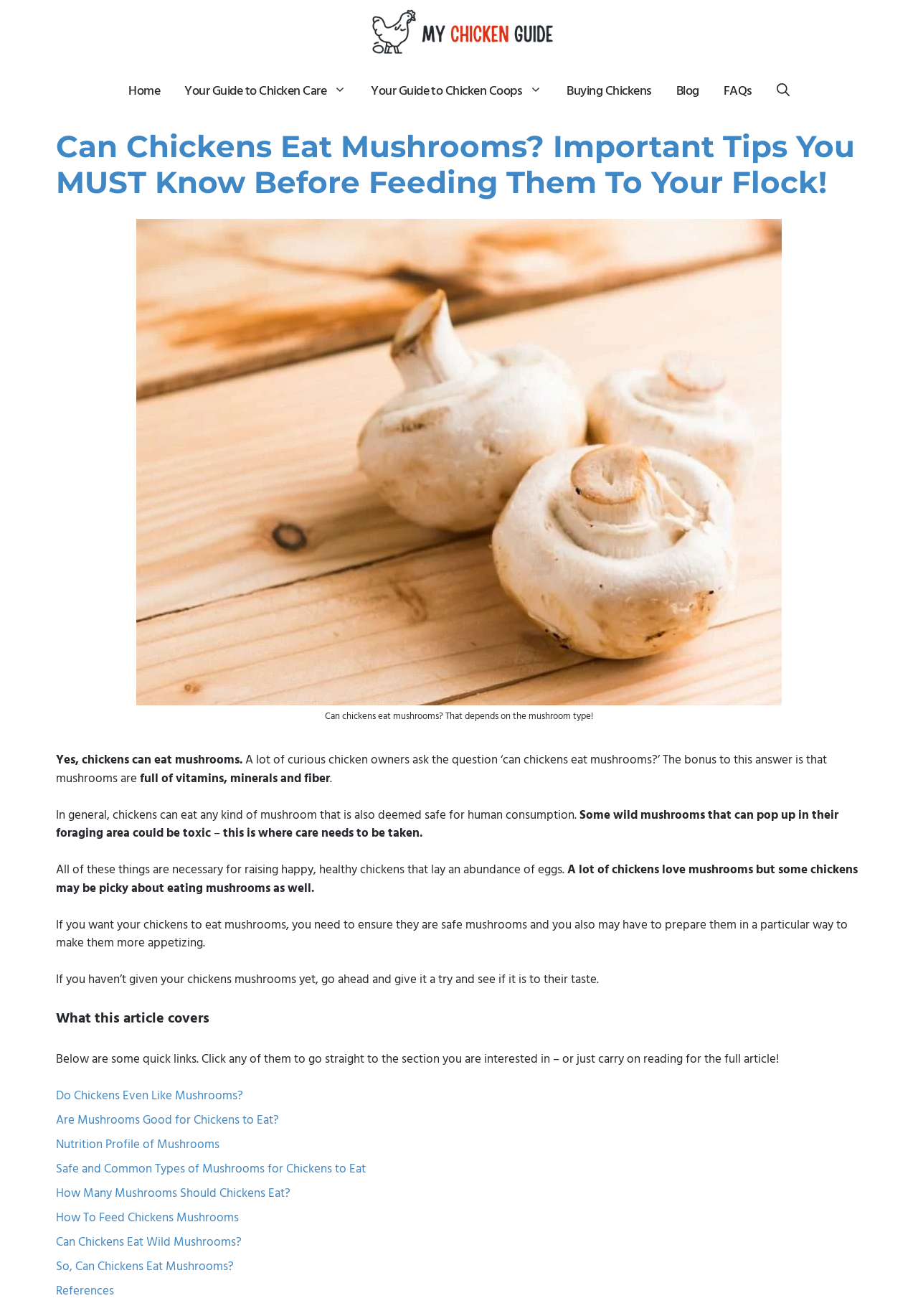Predict the bounding box coordinates of the UI element that matches this description: "References". The coordinates should be in the format [left, top, right, bottom] with each value between 0 and 1.

[0.061, 0.975, 0.124, 0.988]